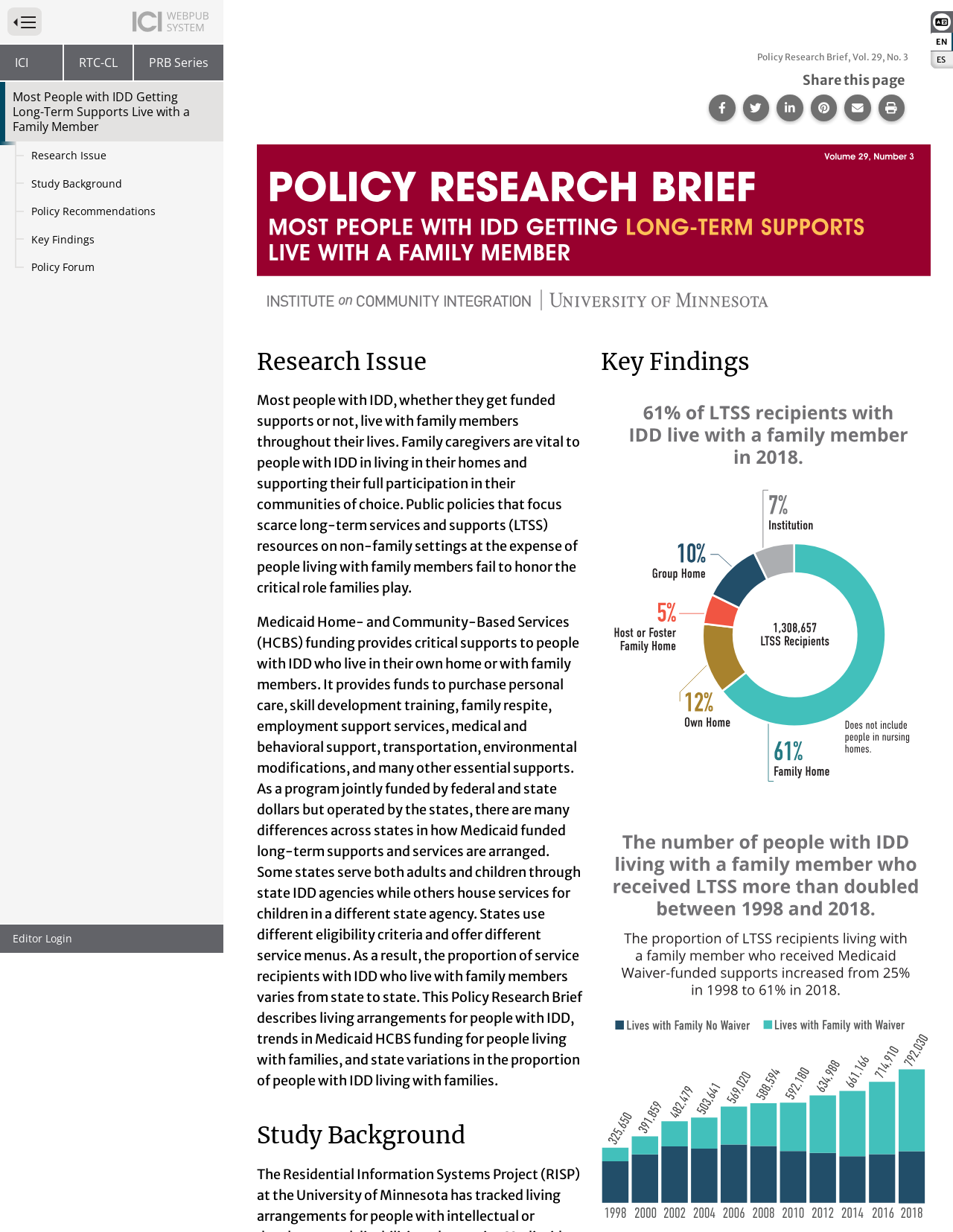Carefully observe the image and respond to the question with a detailed answer:
How many links are available for sharing the page?

The number of links available for sharing the page can be found by counting the links 'Share this page on Facebook.', 'Share this page on Twitter.', 'Share this page on LinkedIn.', 'Share this page on Pinterest.', and 'Share this page via email.' which are located at the bottom of the webpage.